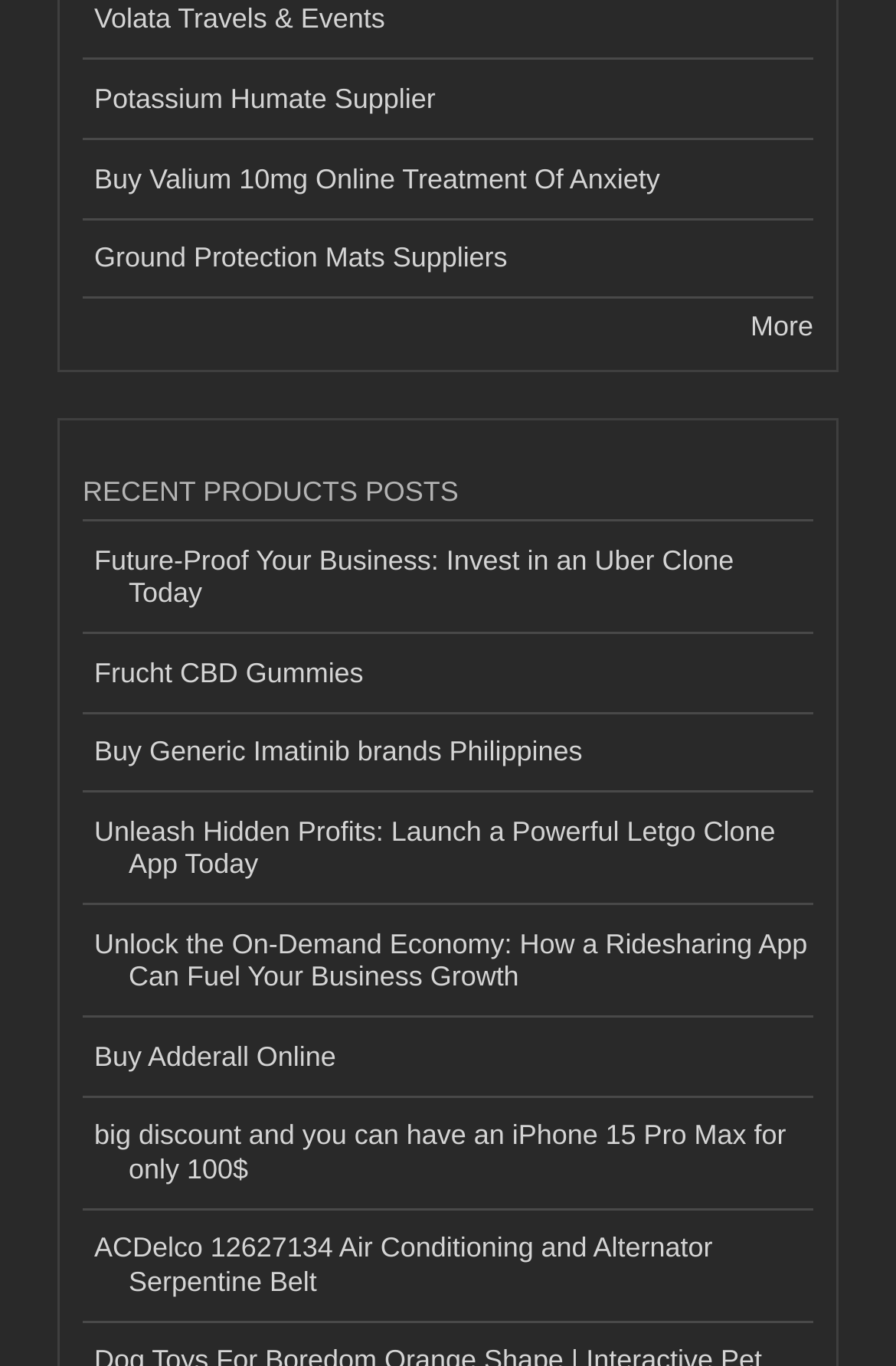Determine the bounding box coordinates of the region to click in order to accomplish the following instruction: "View recent products posts". Provide the coordinates as four float numbers between 0 and 1, specifically [left, top, right, bottom].

[0.092, 0.345, 0.908, 0.382]